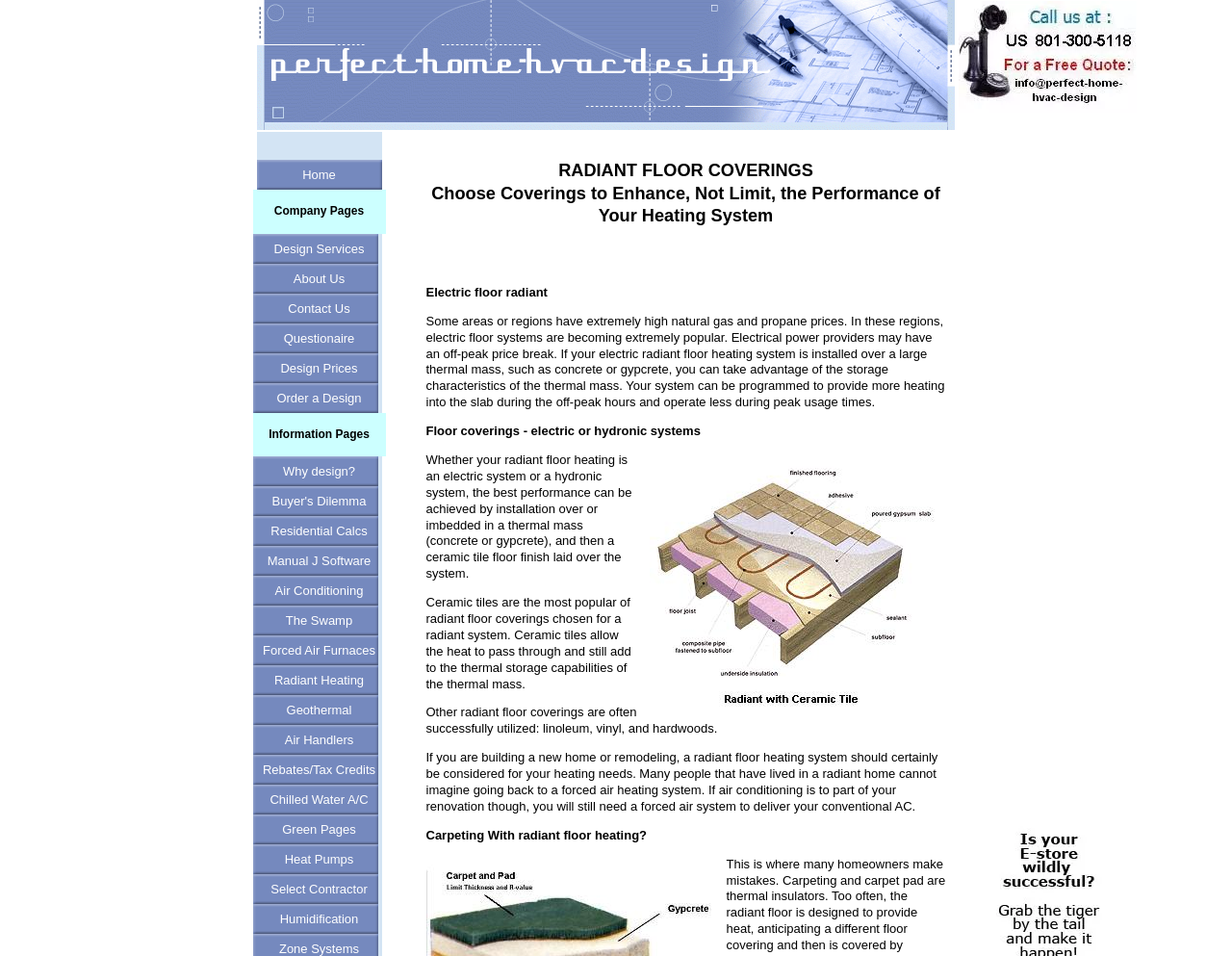Provide an in-depth caption for the webpage.

This webpage is about radiant floor coverings and their importance in ensuring the performance of heating systems. At the top, there is a navigation menu with links to various pages, including "Home", "Company Pages", "Design Services", and more. Below the navigation menu, there is a heading that reads "RADIANT FLOOR COVERINGS Choose Coverings to Enhance, Not Limit, the Performance of Your Heating System".

The main content of the page is divided into sections, with headings and paragraphs of text. The first section discusses electric floor radiant systems, which are becoming popular in regions with high natural gas and propane prices. The text explains how these systems can be programmed to provide more heating during off-peak hours and operate less during peak usage times.

The next section talks about floor coverings for electric or hydronic systems, emphasizing the importance of installing them over or embedded in a thermal mass, such as concrete or gypcrete, and then adding a ceramic tile floor finish. Ceramic tiles are the most popular choice, as they allow heat to pass through and add to the thermal storage capabilities of the thermal mass. Other radiant floor coverings, such as linoleum, vinyl, and hardwoods, are also discussed.

There are two advertisements on the page, one at the top right corner and another in the middle of the page. The page also features an image, likely an illustration or diagram, related to radiant floor heating systems.

Towards the bottom of the page, there is a section that discusses the benefits of radiant floor heating systems, including their ability to provide comfortable and efficient heating. The text also notes that while radiant floor heating is ideal, it may not be suitable for air conditioning, which requires a forced air system. Finally, there is a section that asks "Carpeting With radiant floor heating?", suggesting that carpeting may not be the best choice for radiant floor heating systems.